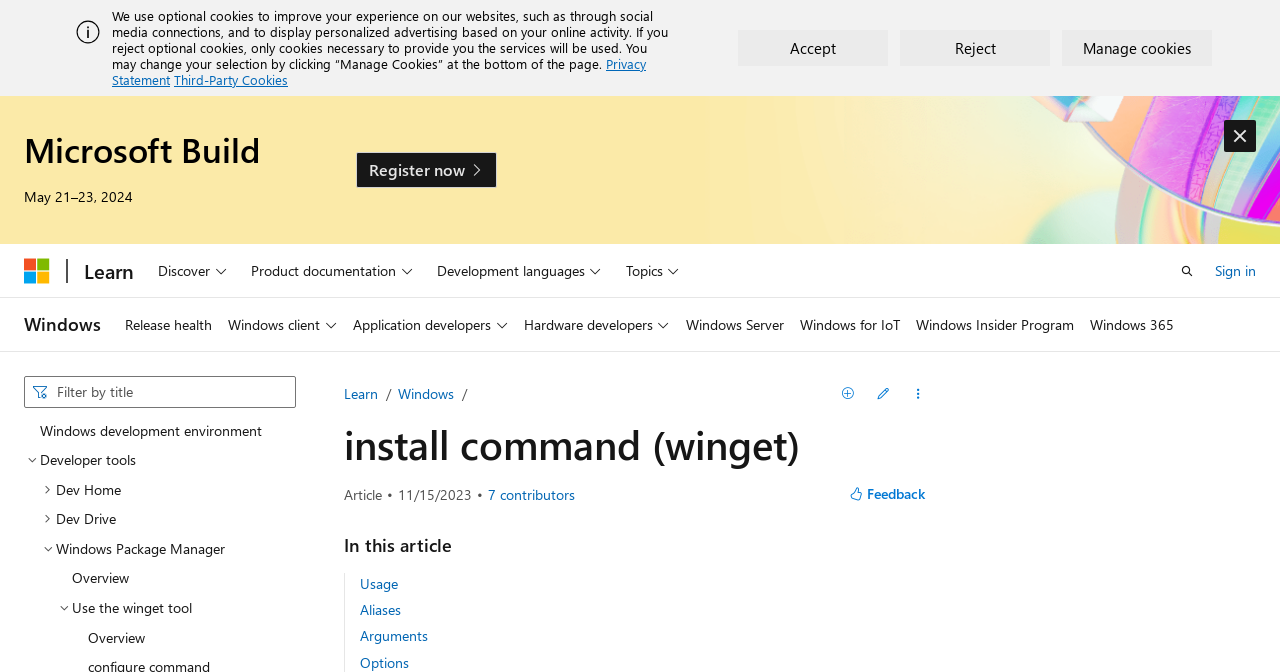Identify the main title of the webpage and generate its text content.

install command (winget)